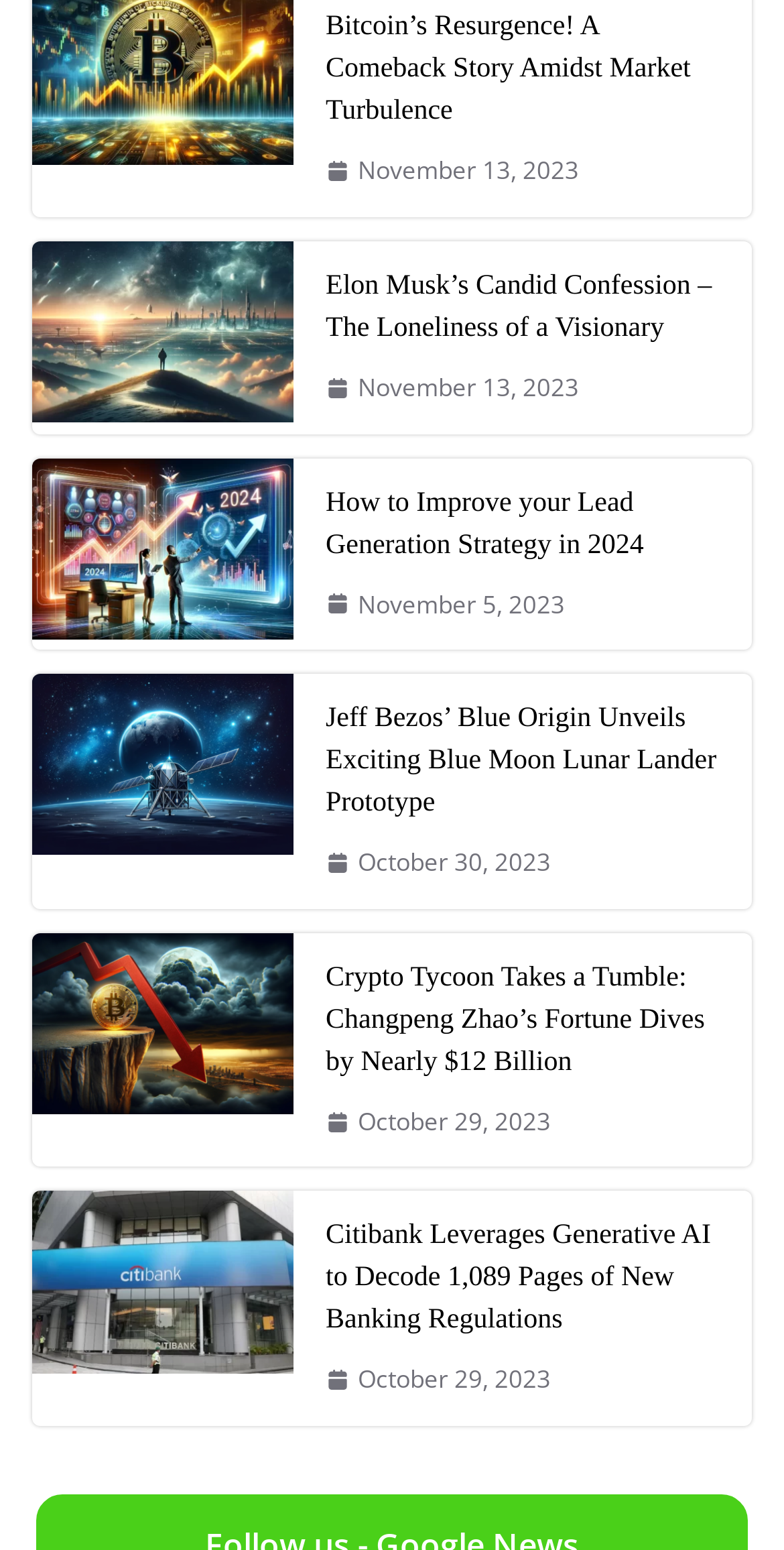Find the bounding box of the UI element described as: "October 29, 2023October 29, 2023". The bounding box coordinates should be given as four float values between 0 and 1, i.e., [left, top, right, bottom].

[0.415, 0.71, 0.703, 0.738]